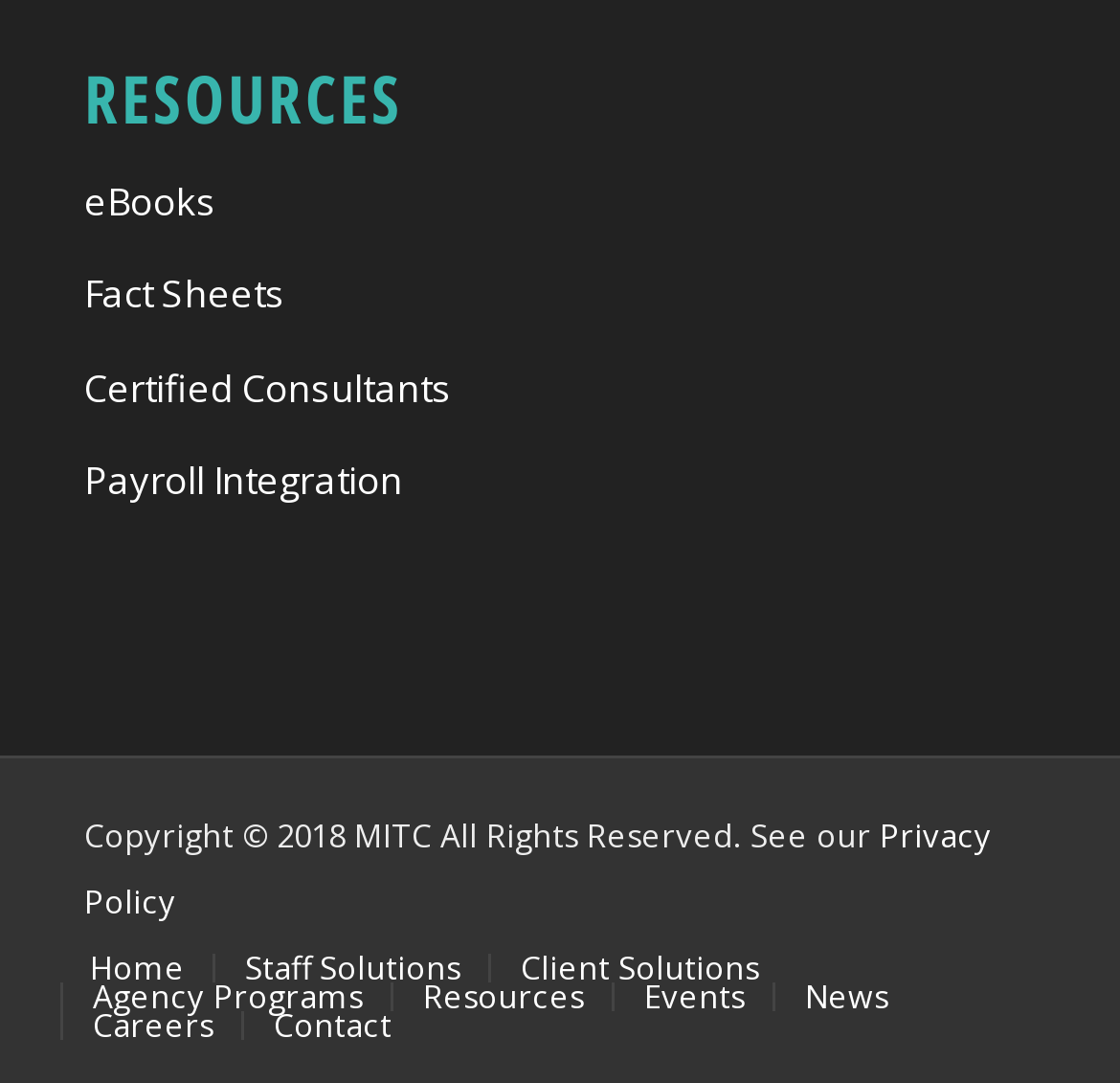Indicate the bounding box coordinates of the element that must be clicked to execute the instruction: "visit Home". The coordinates should be given as four float numbers between 0 and 1, i.e., [left, top, right, bottom].

[0.08, 0.871, 0.165, 0.911]